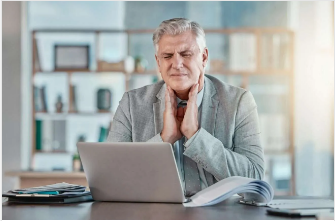What is the man holding?
Based on the visual, give a brief answer using one word or a short phrase.

his neck